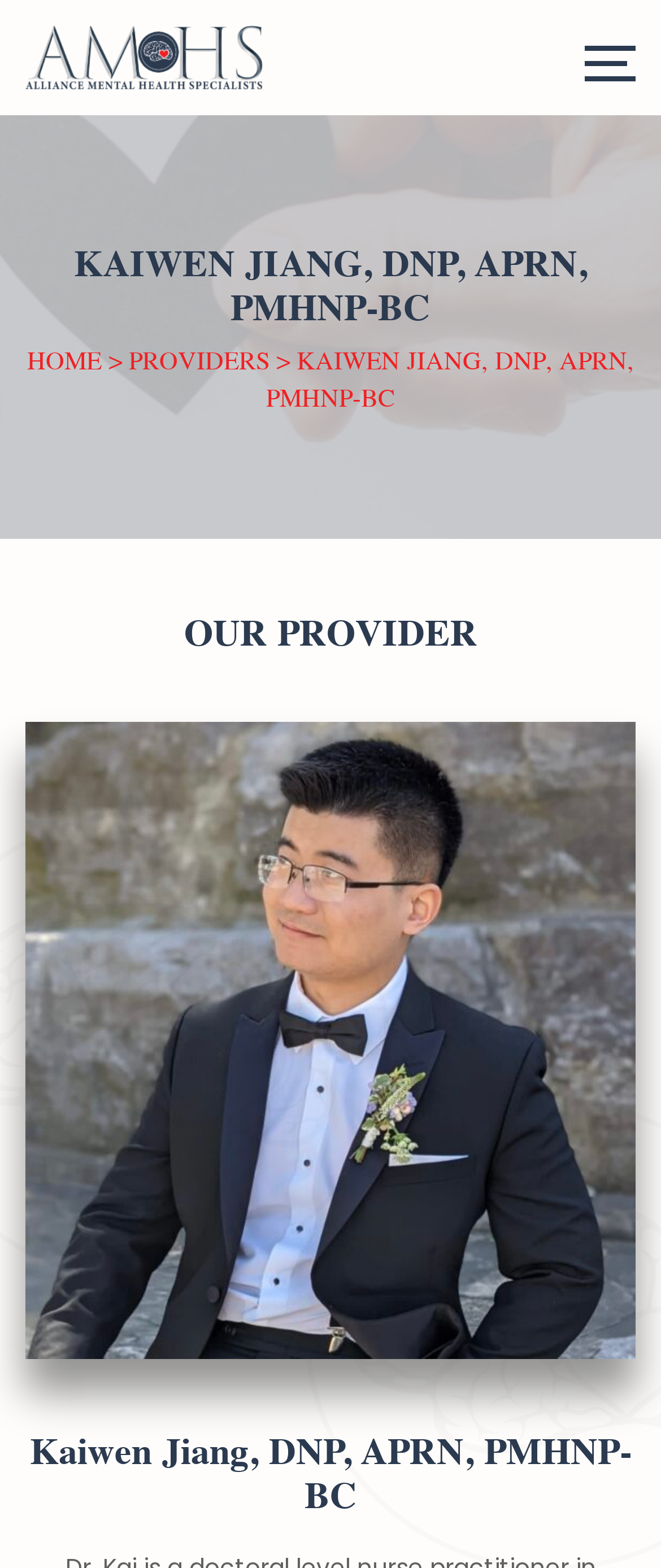Identify the bounding box for the UI element described as: "title="Untitled"". The coordinates should be four float numbers between 0 and 1, i.e., [left, top, right, bottom].

[0.038, 0.027, 0.397, 0.046]